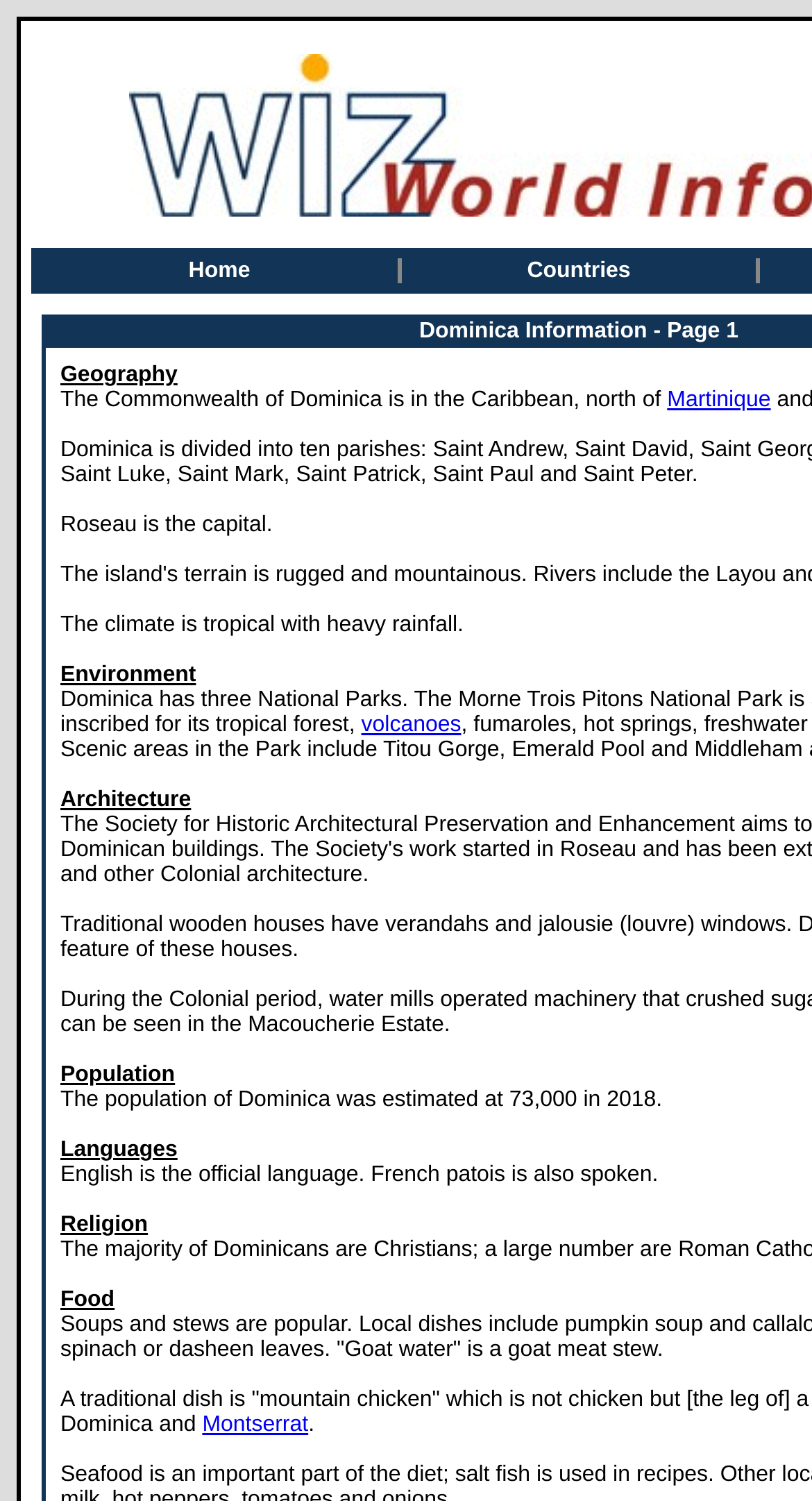Identify the bounding box coordinates for the UI element described as: "Uncategorized".

None